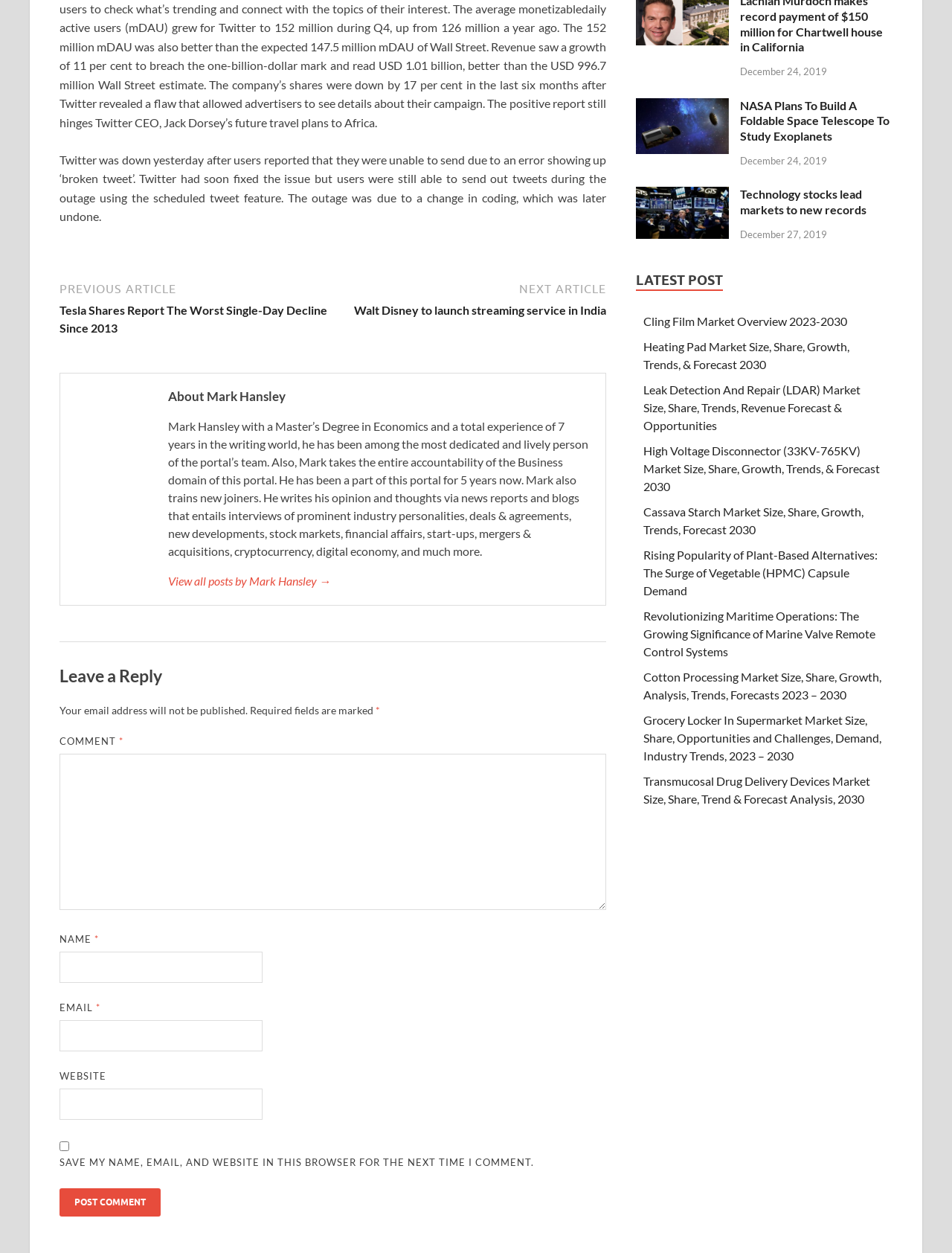Determine the bounding box coordinates of the UI element described below. Use the format (top-left x, top-left y, bottom-right x, bottom-right y) with floating point numbers between 0 and 1: parent_node: WEBSITE name="url"

[0.062, 0.869, 0.276, 0.894]